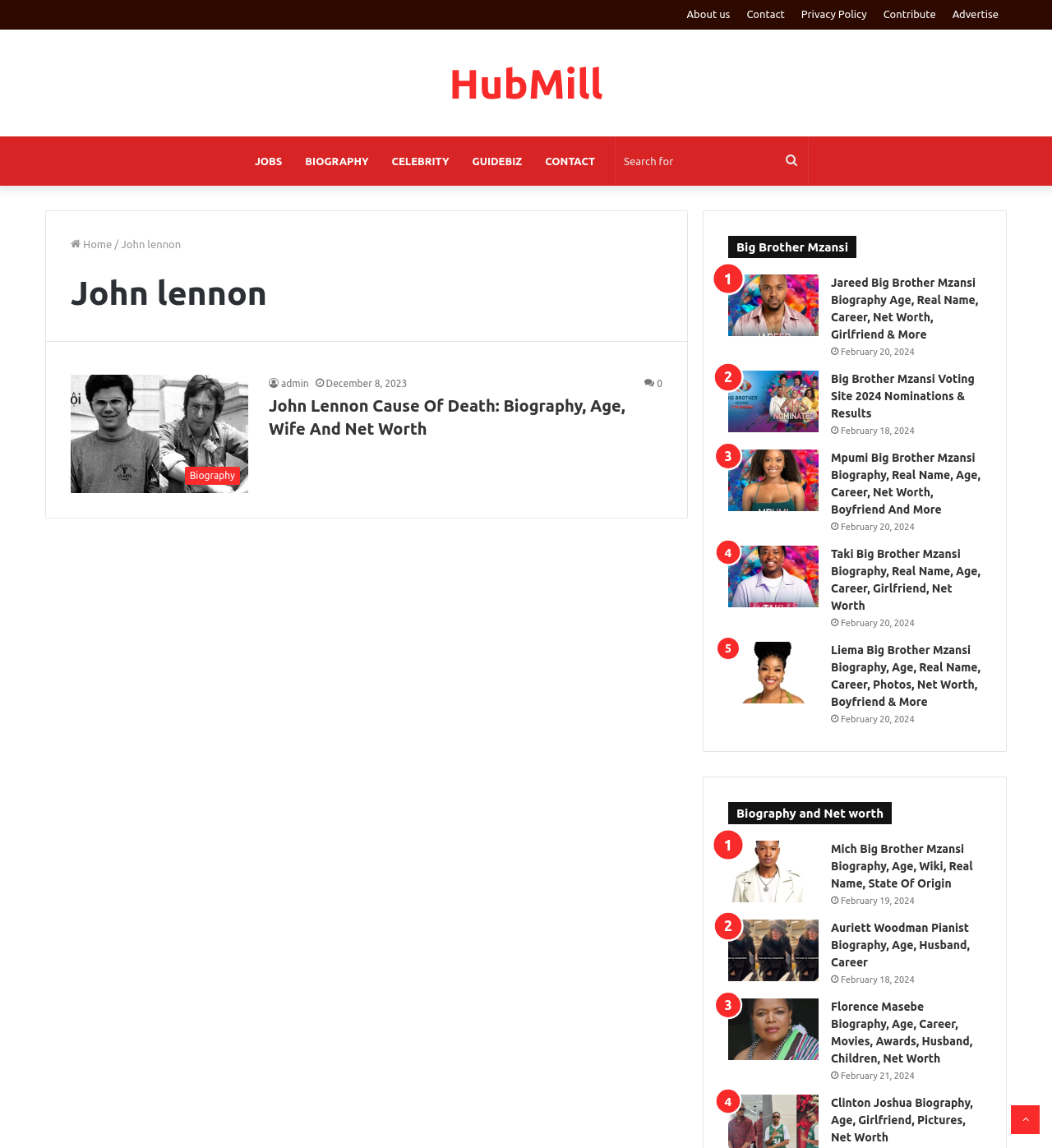Please find the bounding box coordinates of the element that you should click to achieve the following instruction: "View Big Brother Mzansi Voting Site 2024". The coordinates should be presented as four float numbers between 0 and 1: [left, top, right, bottom].

[0.692, 0.323, 0.778, 0.377]